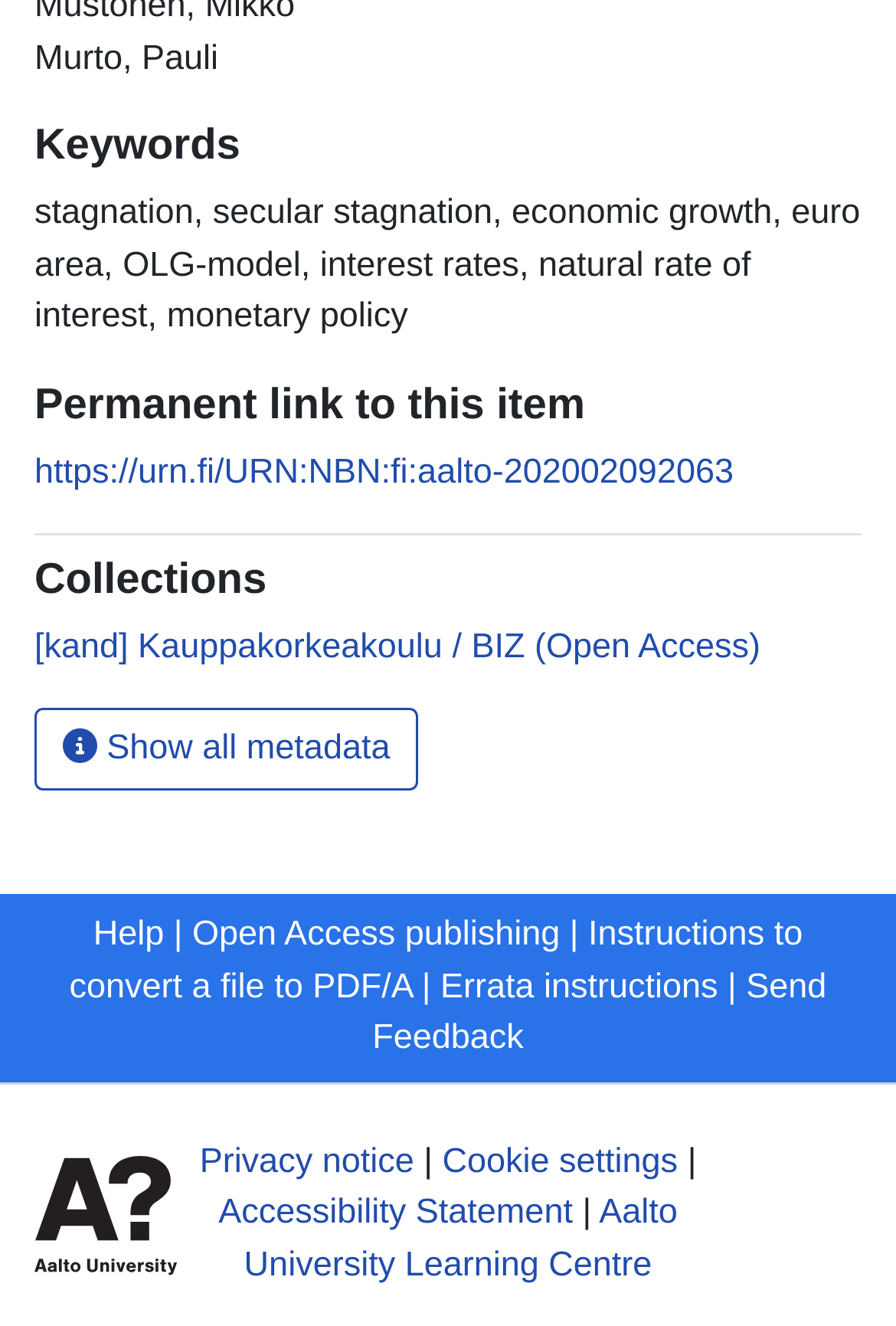Specify the bounding box coordinates for the region that must be clicked to perform the given instruction: "Send feedback".

[0.416, 0.729, 0.923, 0.798]